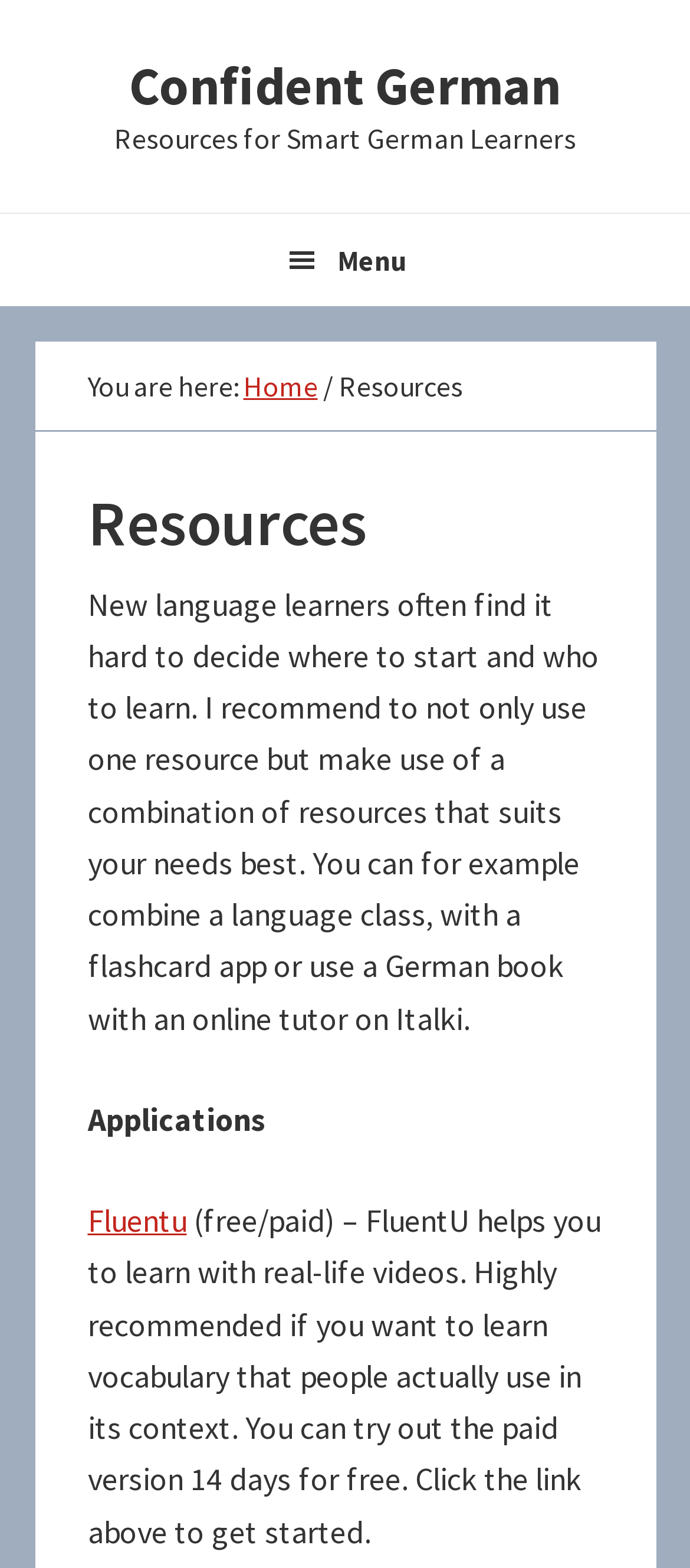Using the format (top-left x, top-left y, bottom-right x, bottom-right y), and given the element description, identify the bounding box coordinates within the screenshot: Menu

[0.0, 0.135, 1.0, 0.195]